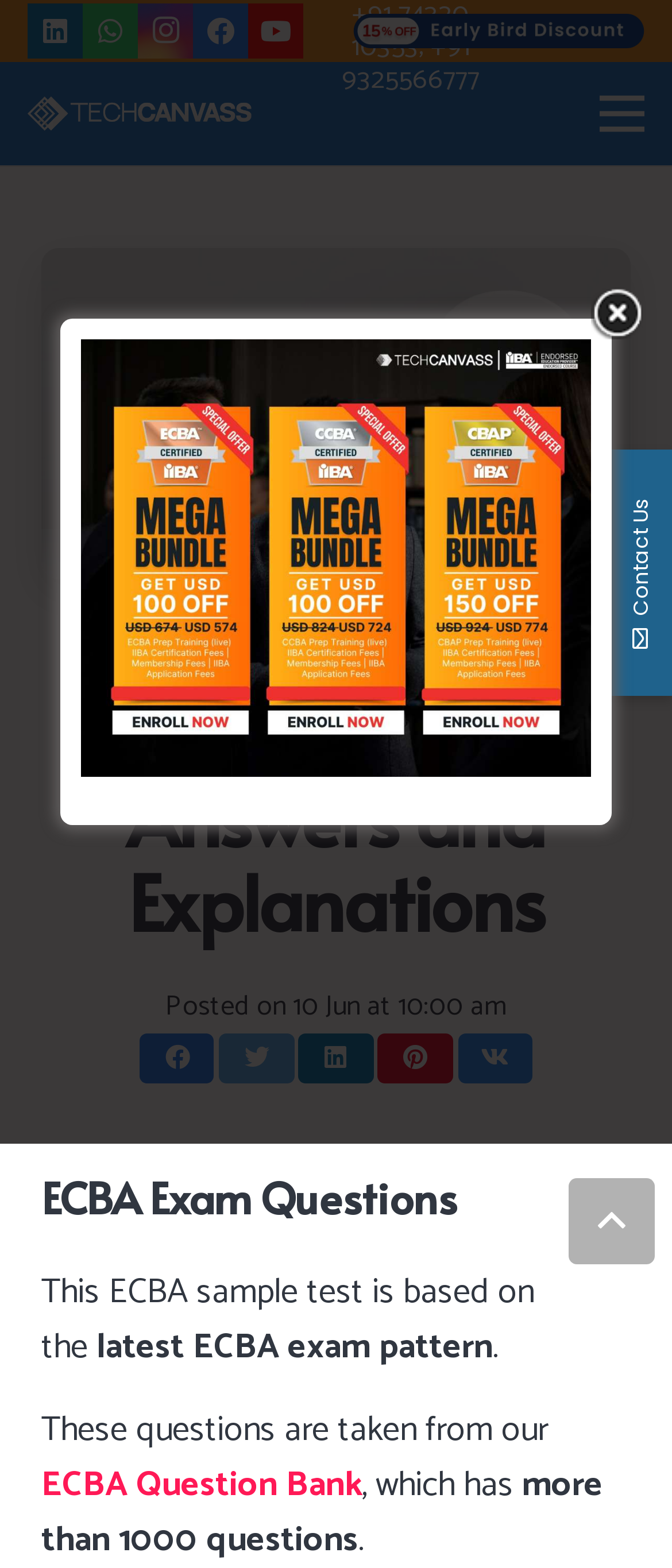Highlight the bounding box coordinates of the element that should be clicked to carry out the following instruction: "Contact Us". The coordinates must be given as four float numbers ranging from 0 to 1, i.e., [left, top, right, bottom].

[0.931, 0.317, 0.974, 0.393]